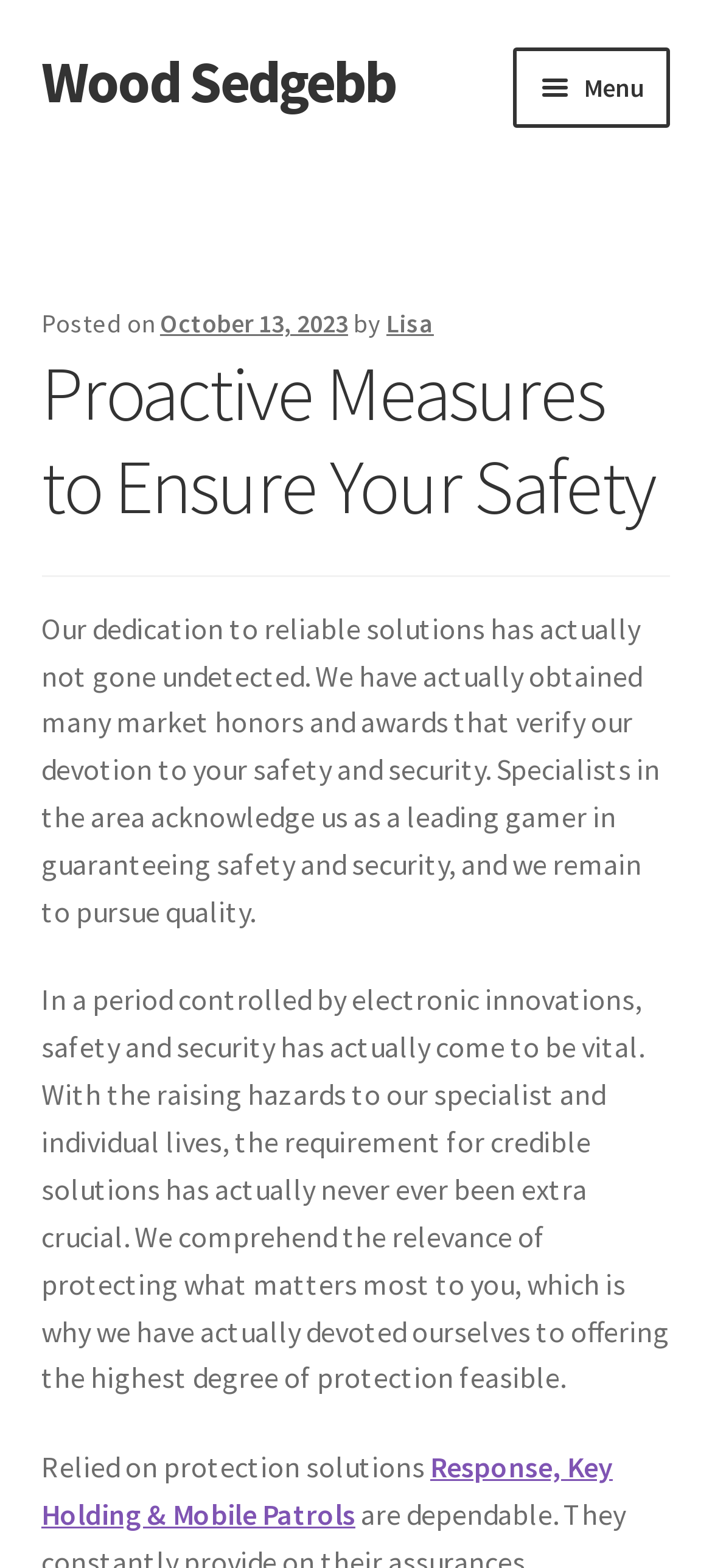Provide the bounding box coordinates of the section that needs to be clicked to accomplish the following instruction: "Go to 'Home' page."

[0.058, 0.081, 0.942, 0.144]